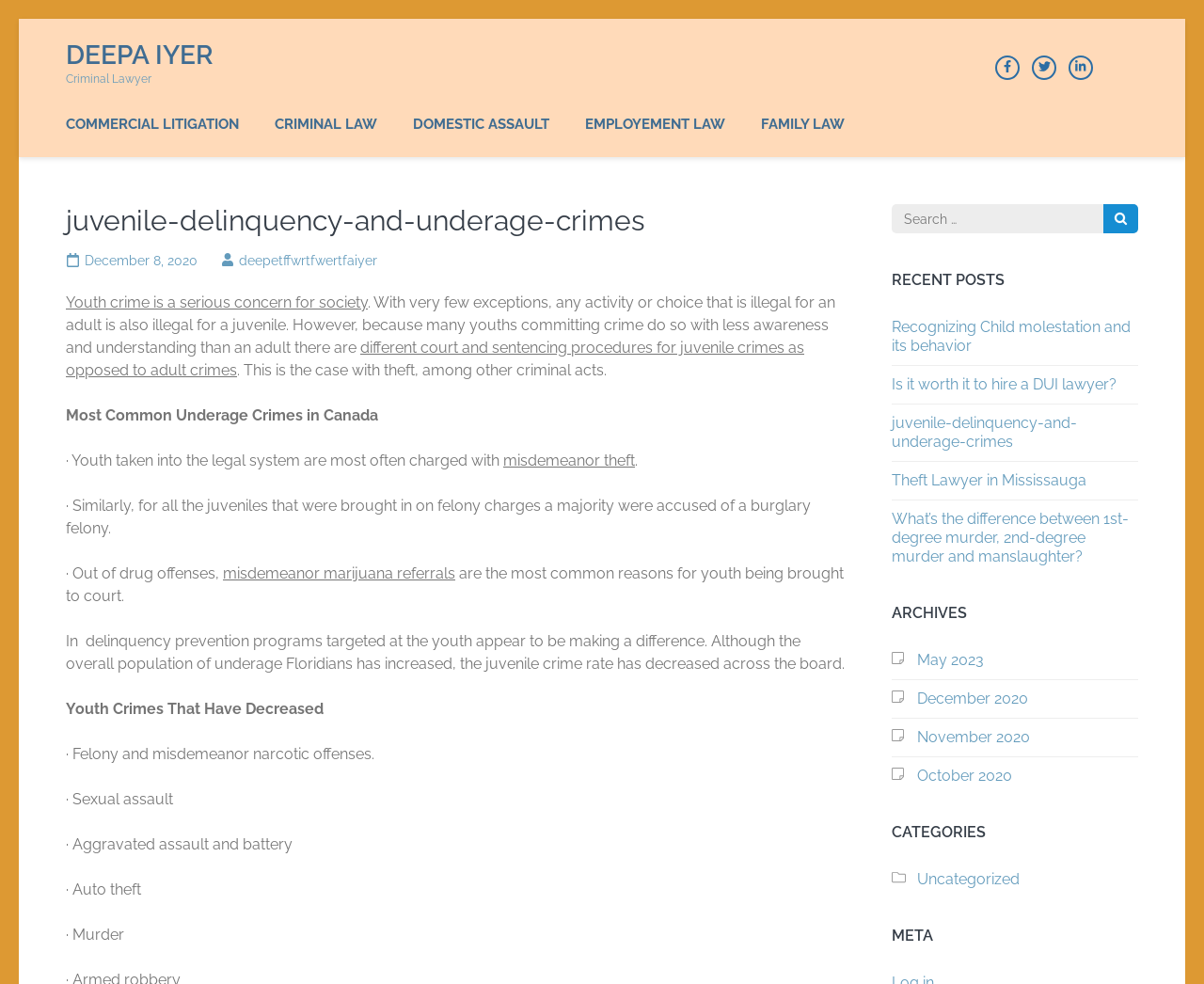Please find the bounding box coordinates for the clickable element needed to perform this instruction: "Click on the category Uncategorized".

[0.761, 0.884, 0.846, 0.902]